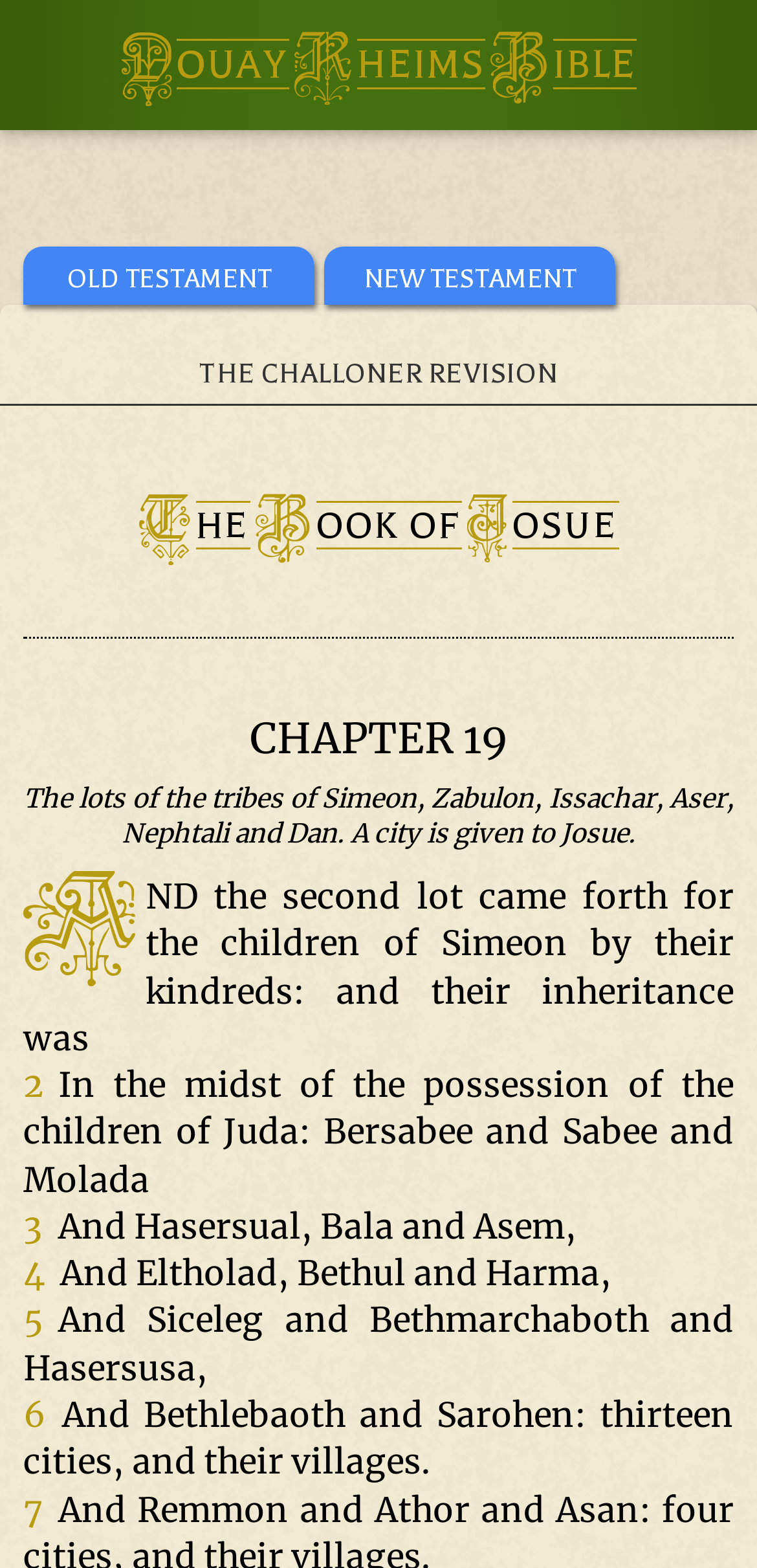How many villages are mentioned?
Look at the screenshot and respond with one word or a short phrase.

Not specified